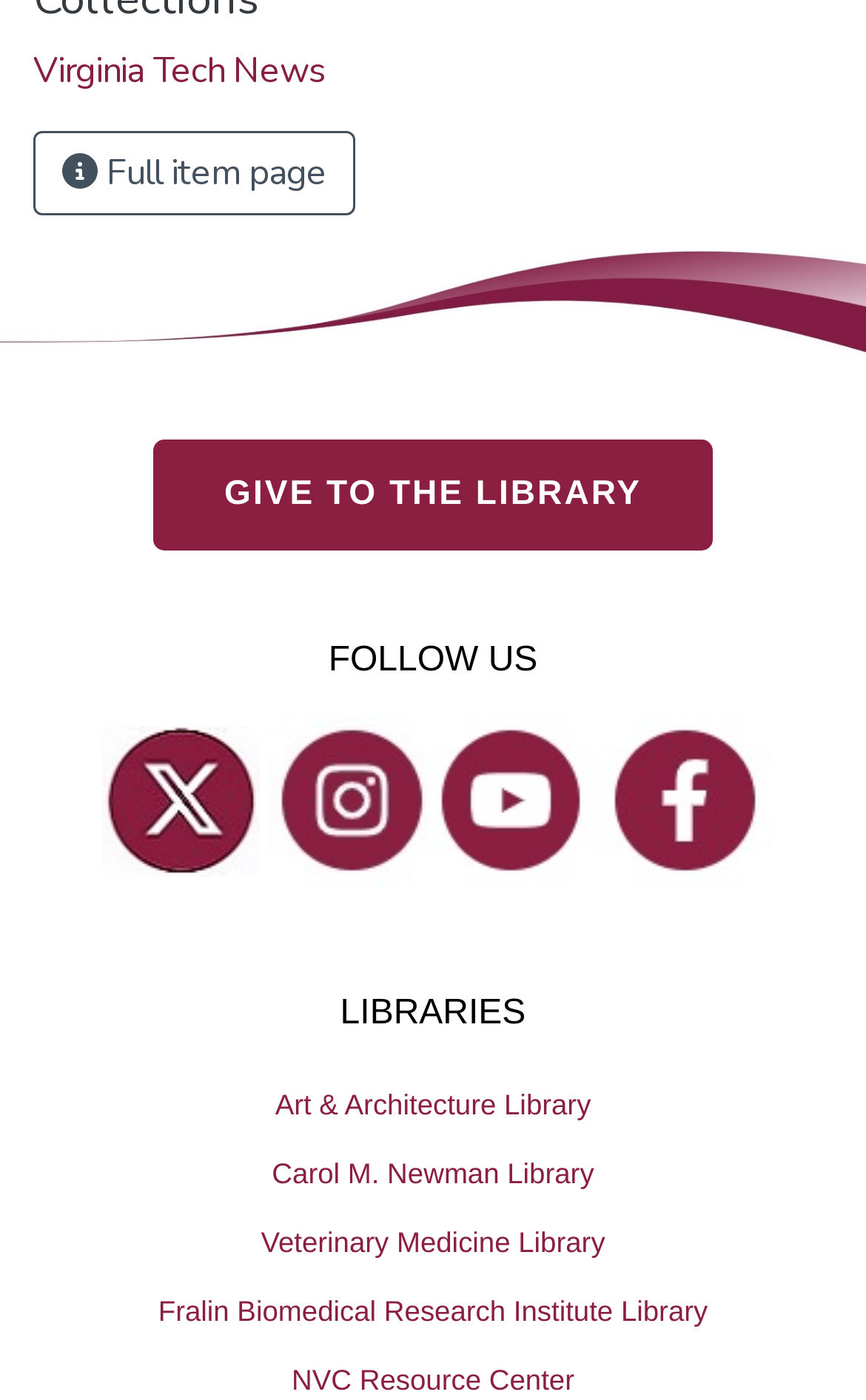Using details from the image, please answer the following question comprehensively:
How many social media platforms are listed?

I looked for link elements with text containing social media platform names. I found four such elements: 'twitter Twitter', 'Instrgram Instagram', 'YouTube YouTube', and 'Facebook Facebook'. Therefore, there are four social media platforms listed.